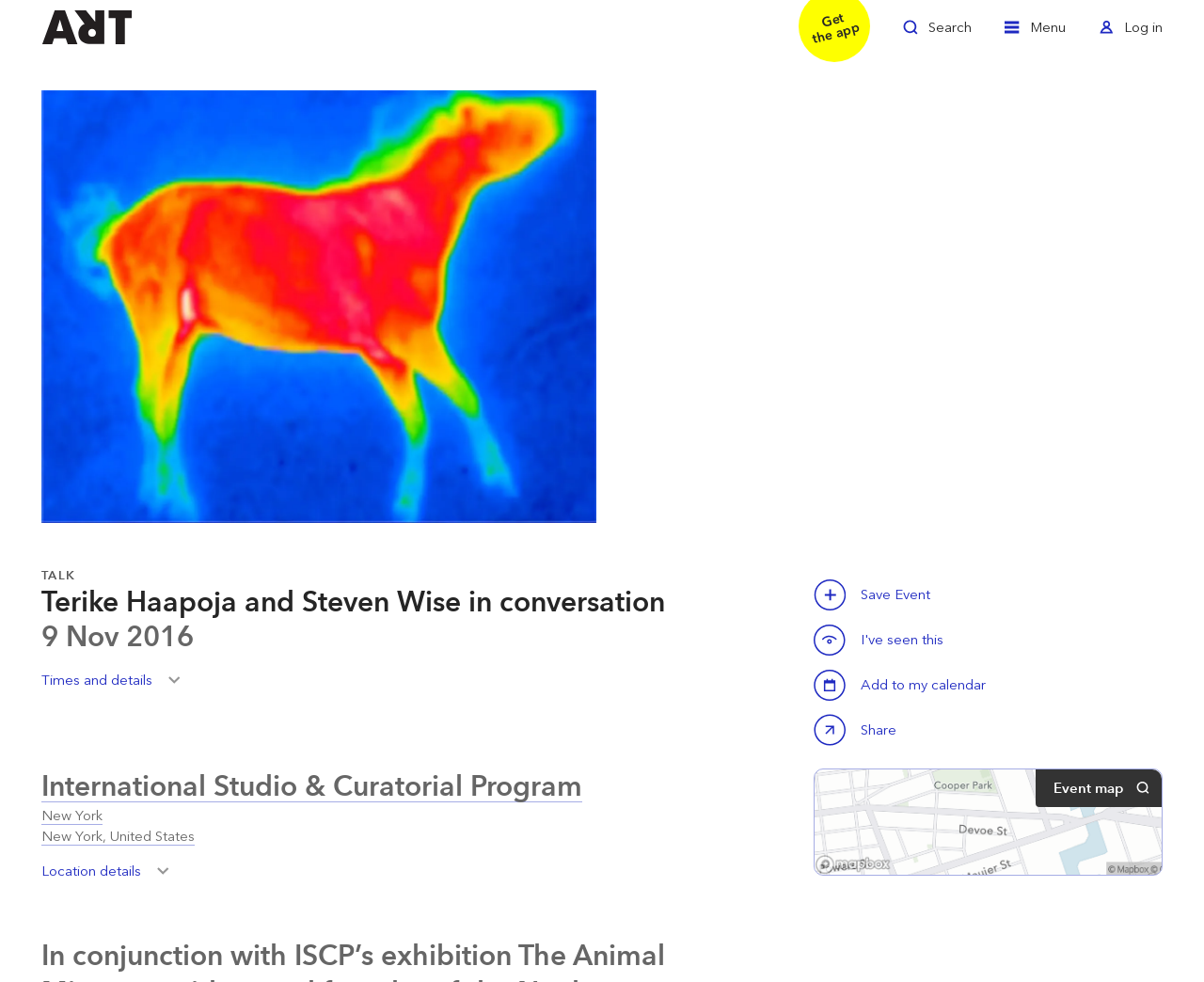For the following element description, predict the bounding box coordinates in the format (top-left x, top-left y, bottom-right x, bottom-right y). All values should be floating point numbers between 0 and 1. Description: Toggle Search

[0.75, 0.014, 0.807, 0.054]